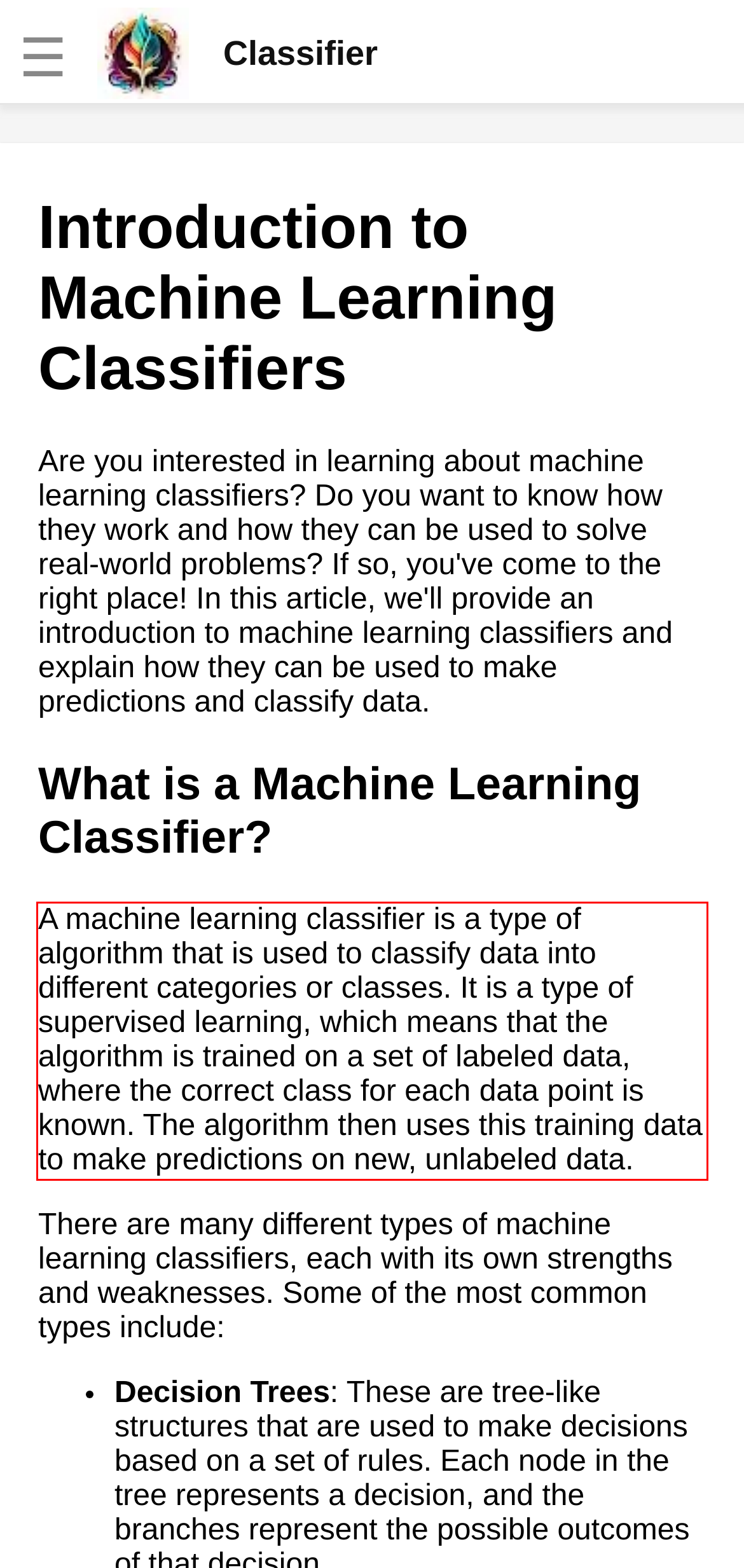Identify and extract the text within the red rectangle in the screenshot of the webpage.

A machine learning classifier is a type of algorithm that is used to classify data into different categories or classes. It is a type of supervised learning, which means that the algorithm is trained on a set of labeled data, where the correct class for each data point is known. The algorithm then uses this training data to make predictions on new, unlabeled data.